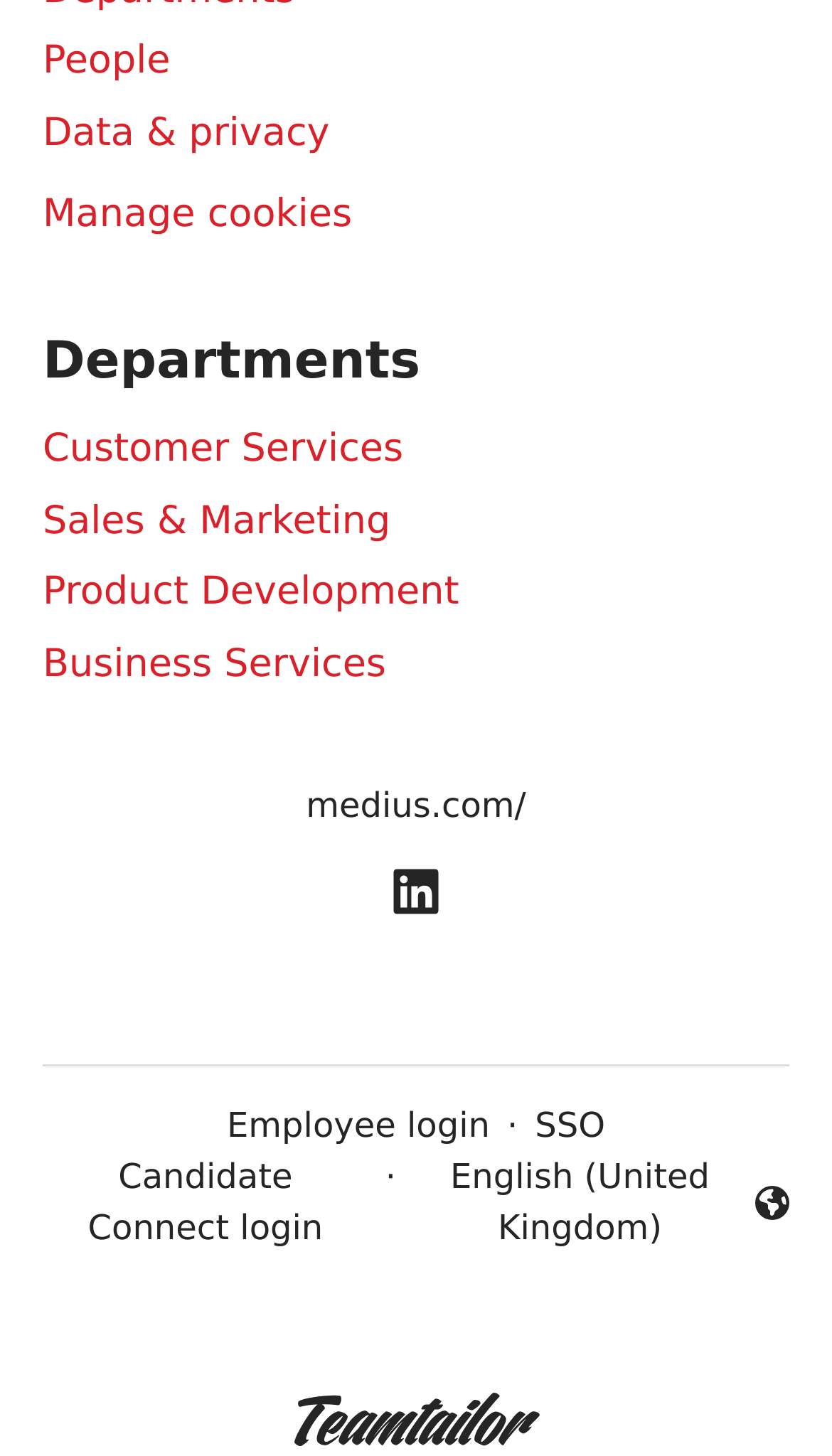Find the bounding box coordinates of the clickable area that will achieve the following instruction: "Go to Primary Menu".

None